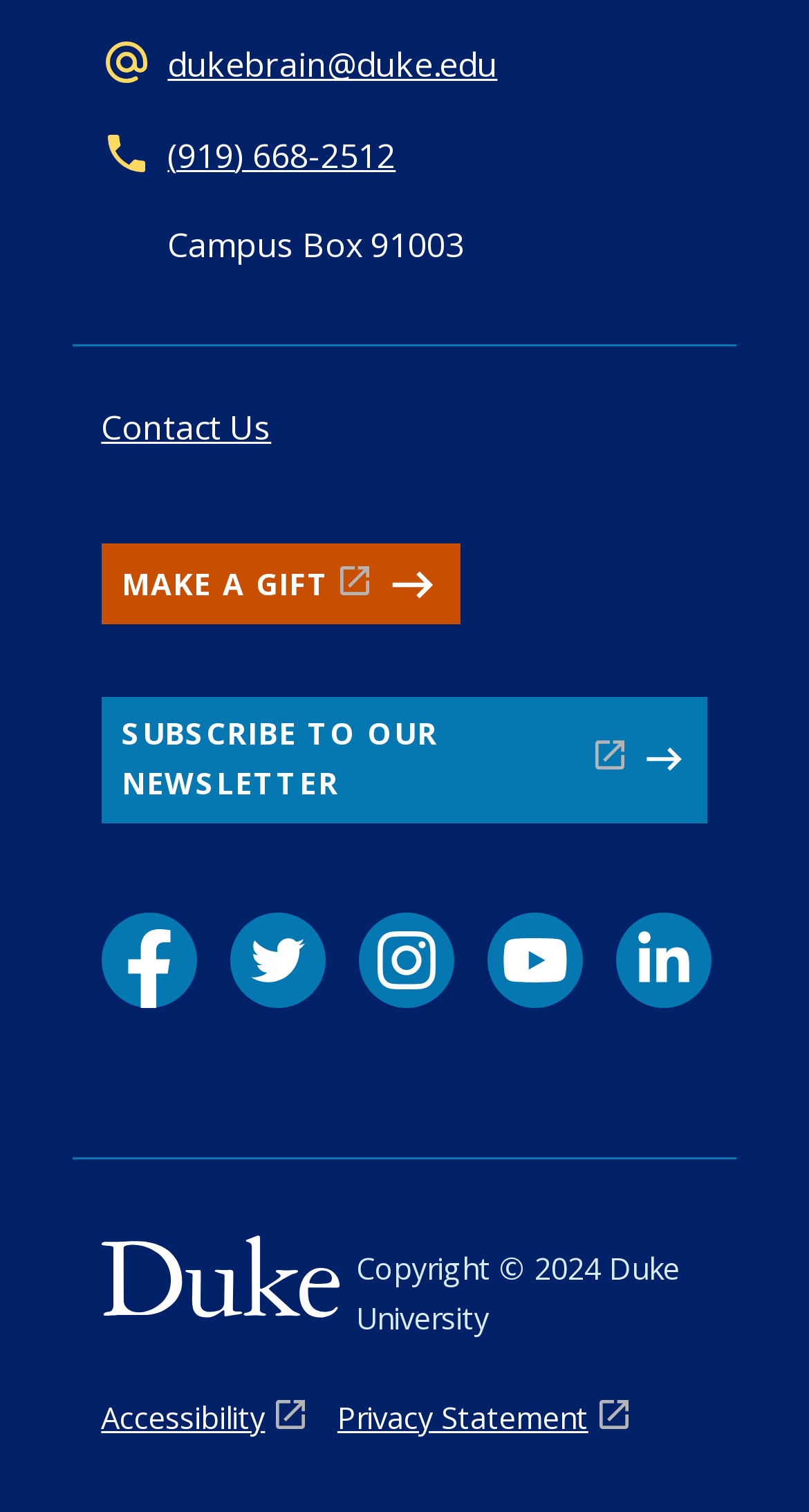Identify the bounding box of the HTML element described here: "(919) 668-2512". Provide the coordinates as four float numbers between 0 and 1: [left, top, right, bottom].

[0.207, 0.087, 0.489, 0.117]